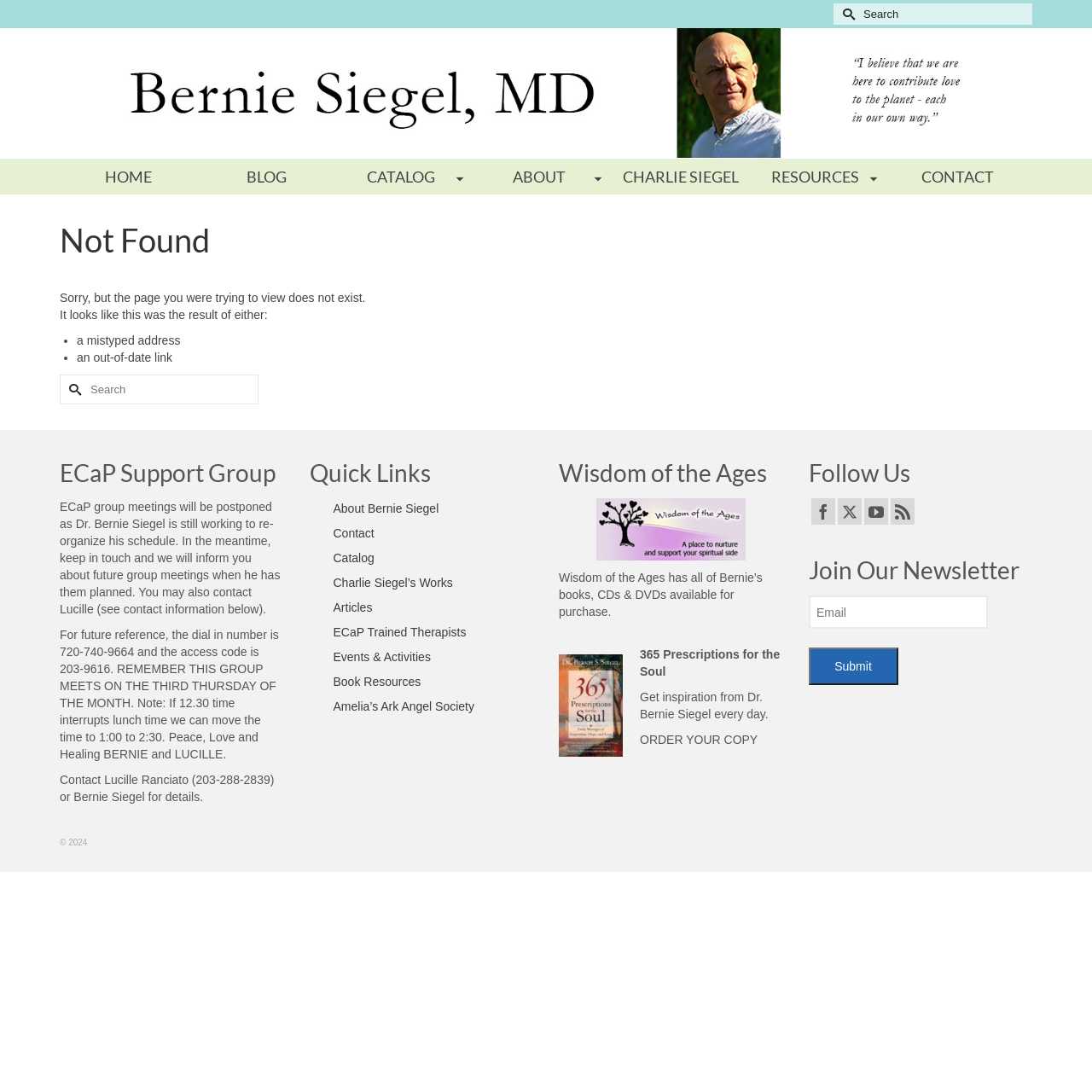What is the contact information provided for Lucille? Examine the screenshot and reply using just one word or a brief phrase.

203-288-2839